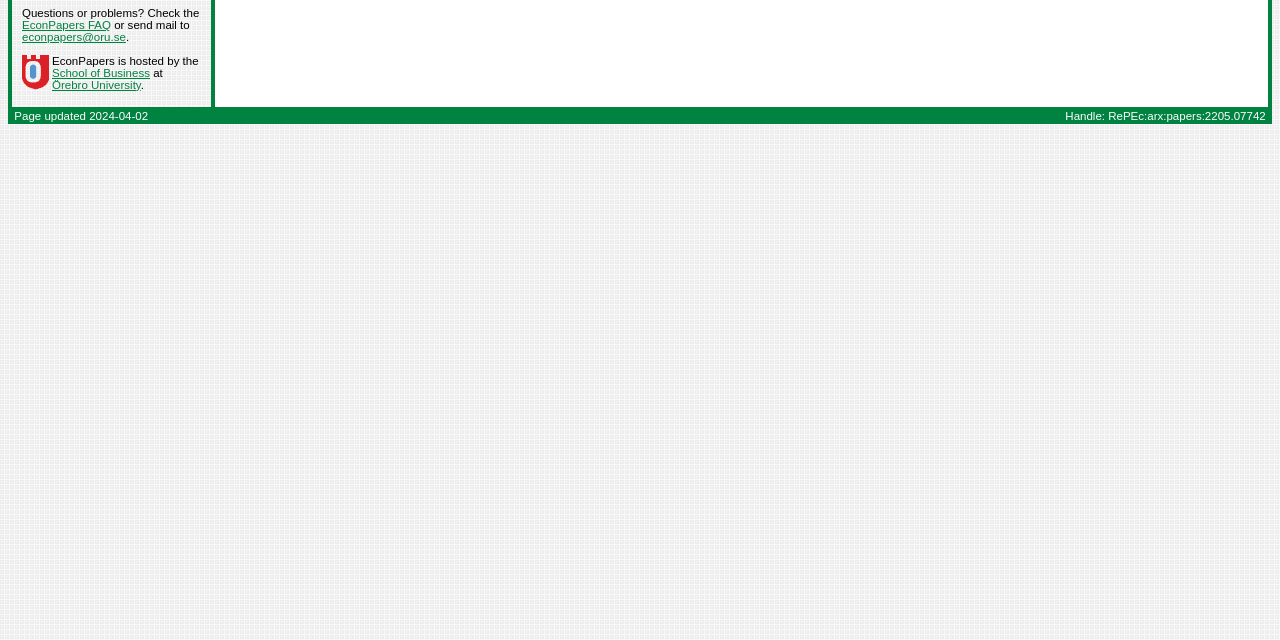Identify the bounding box for the given UI element using the description provided. Coordinates should be in the format (top-left x, top-left y, bottom-right x, bottom-right y) and must be between 0 and 1. Here is the description: School of Business

[0.041, 0.104, 0.117, 0.123]